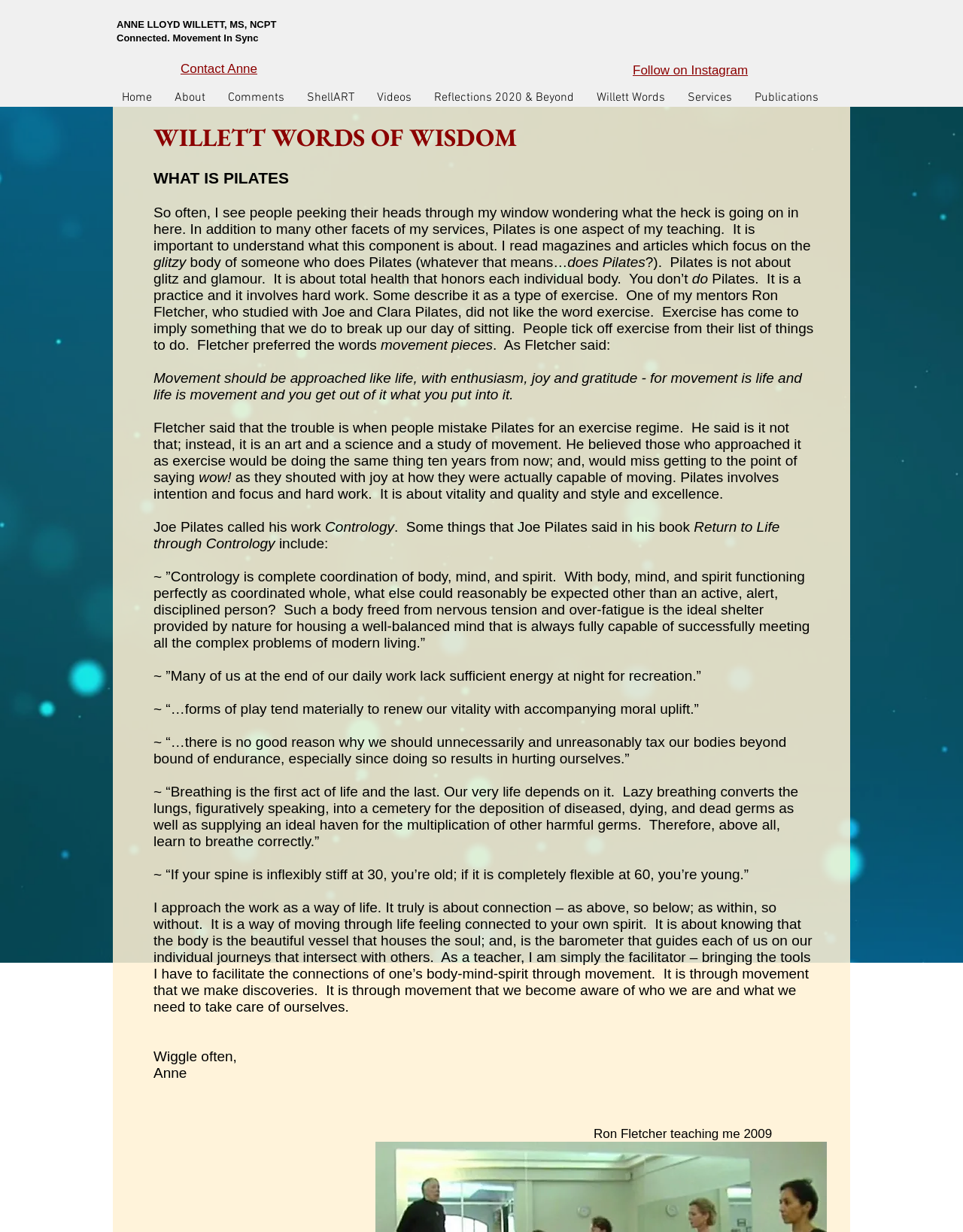Locate the bounding box coordinates of the area to click to fulfill this instruction: "Read 'What Is Pilates'". The bounding box should be presented as four float numbers between 0 and 1, in the order [left, top, right, bottom].

[0.159, 0.137, 0.3, 0.151]